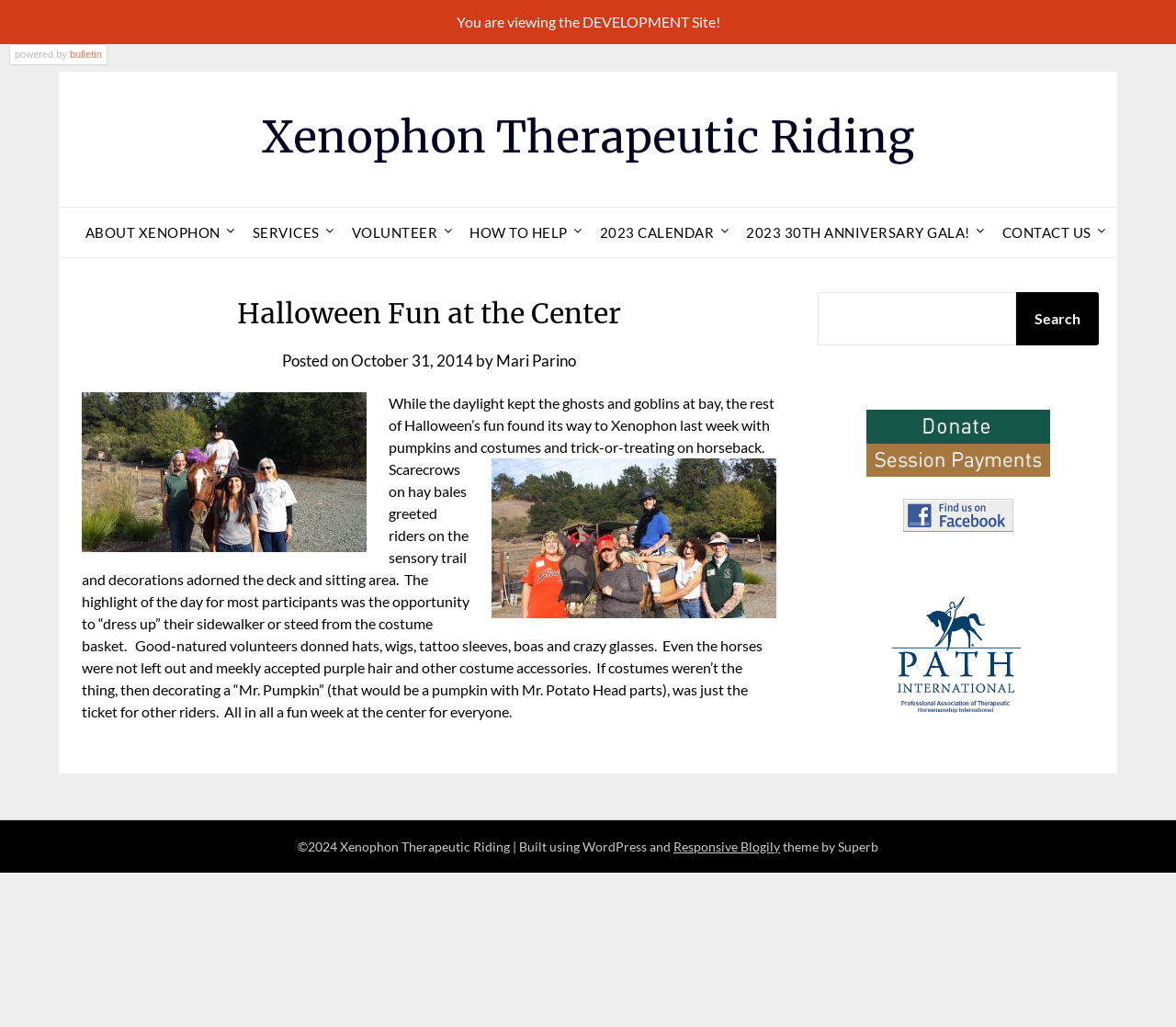Can you find the bounding box coordinates for the element that needs to be clicked to execute this instruction: "Read the 'Halloween Fun at the Center' article"? The coordinates should be given as four float numbers between 0 and 1, i.e., [left, top, right, bottom].

[0.07, 0.286, 0.66, 0.326]